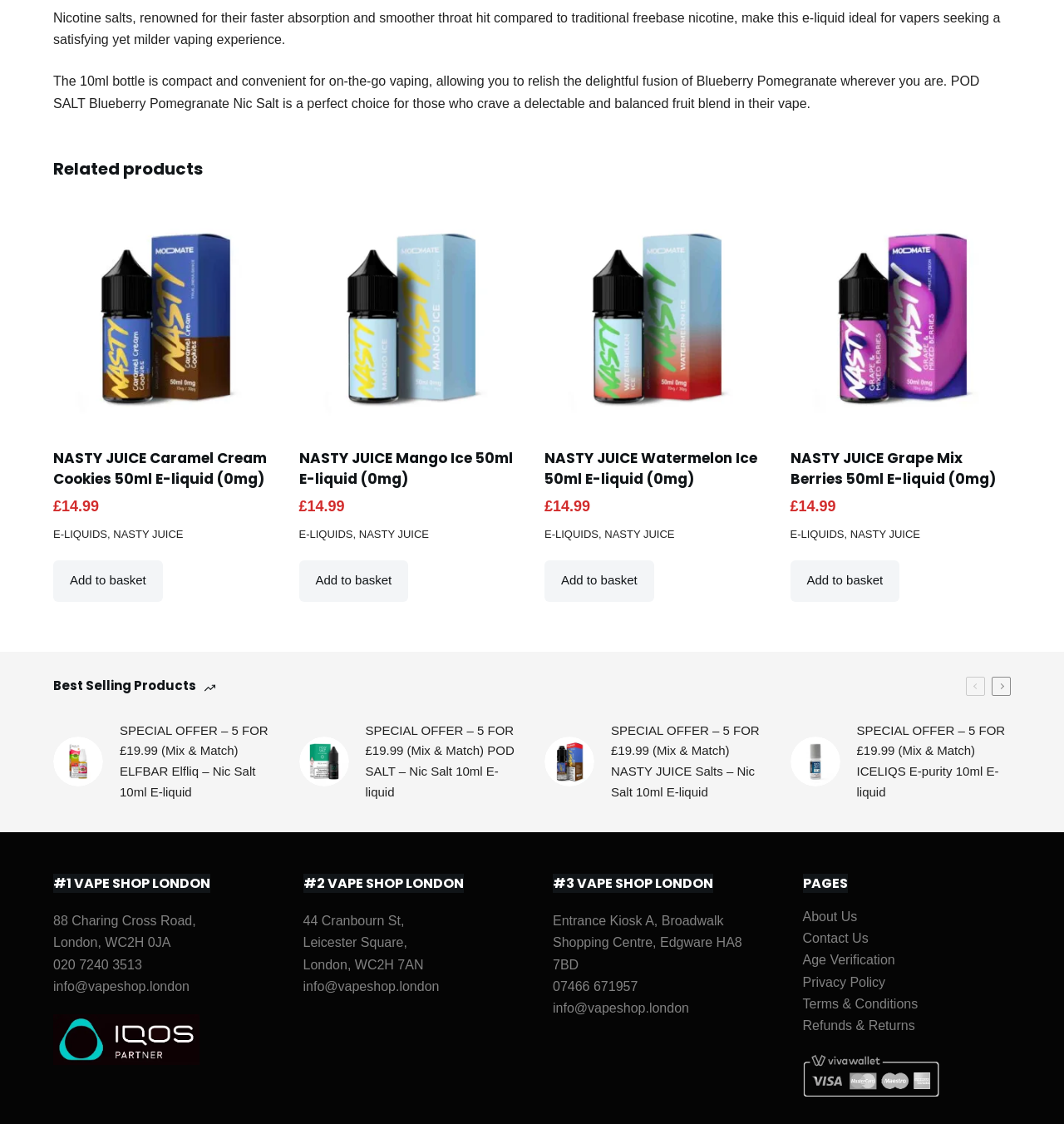Identify the bounding box coordinates of the part that should be clicked to carry out this instruction: "Check 'NASTY JUICE Grape Mix Berries 50ml E-liquid (0mg)' product details".

[0.743, 0.184, 0.95, 0.38]